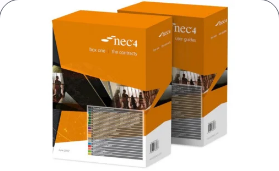What is depicted on each box?
Based on the image, respond with a single word or phrase.

Construction projects